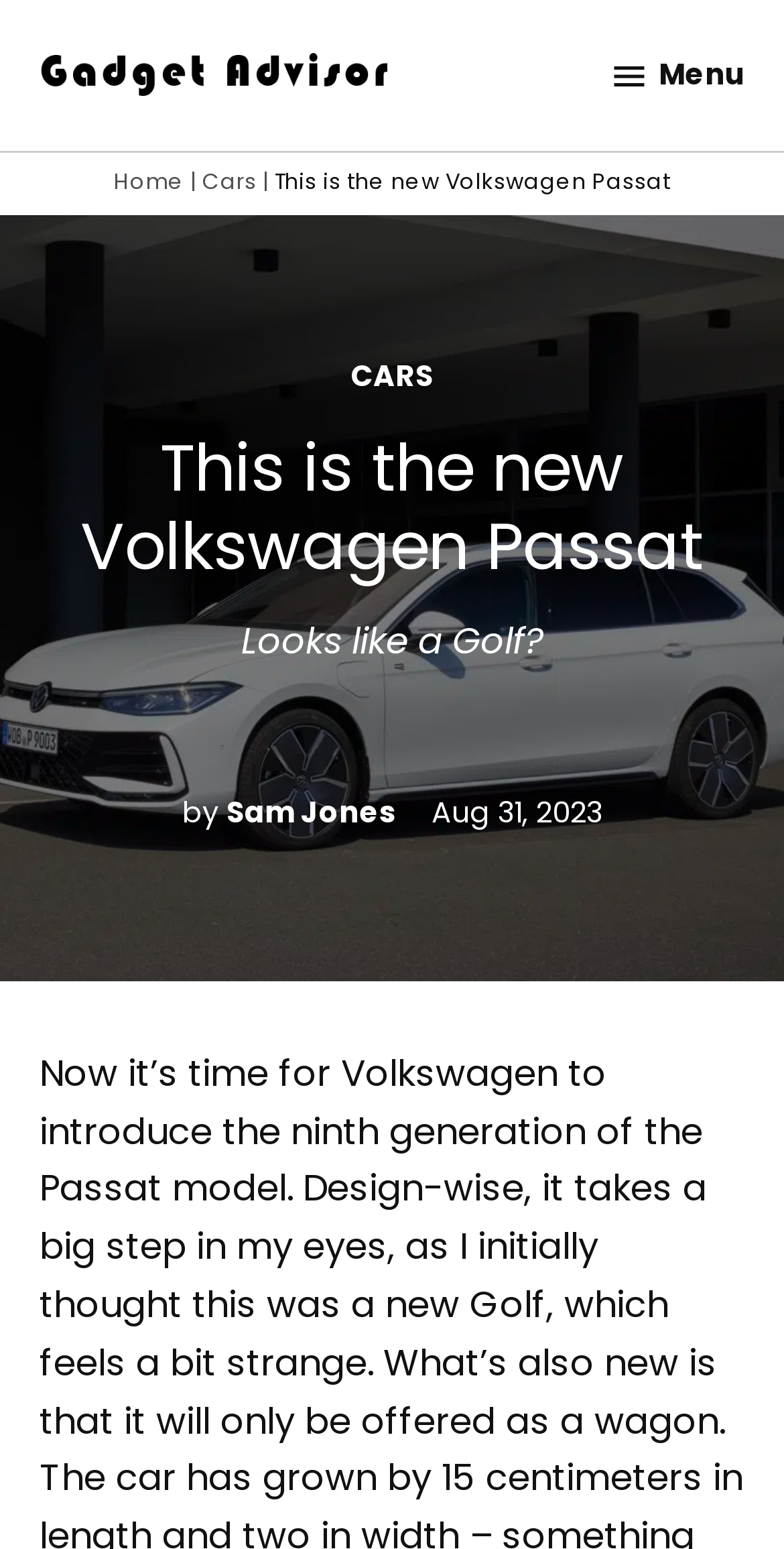When was the article posted?
Carefully analyze the image and provide a thorough answer to the question.

The date of the article can be found in the time element which is located below the author's name, and it is specified as 'Aug 31, 2023'.